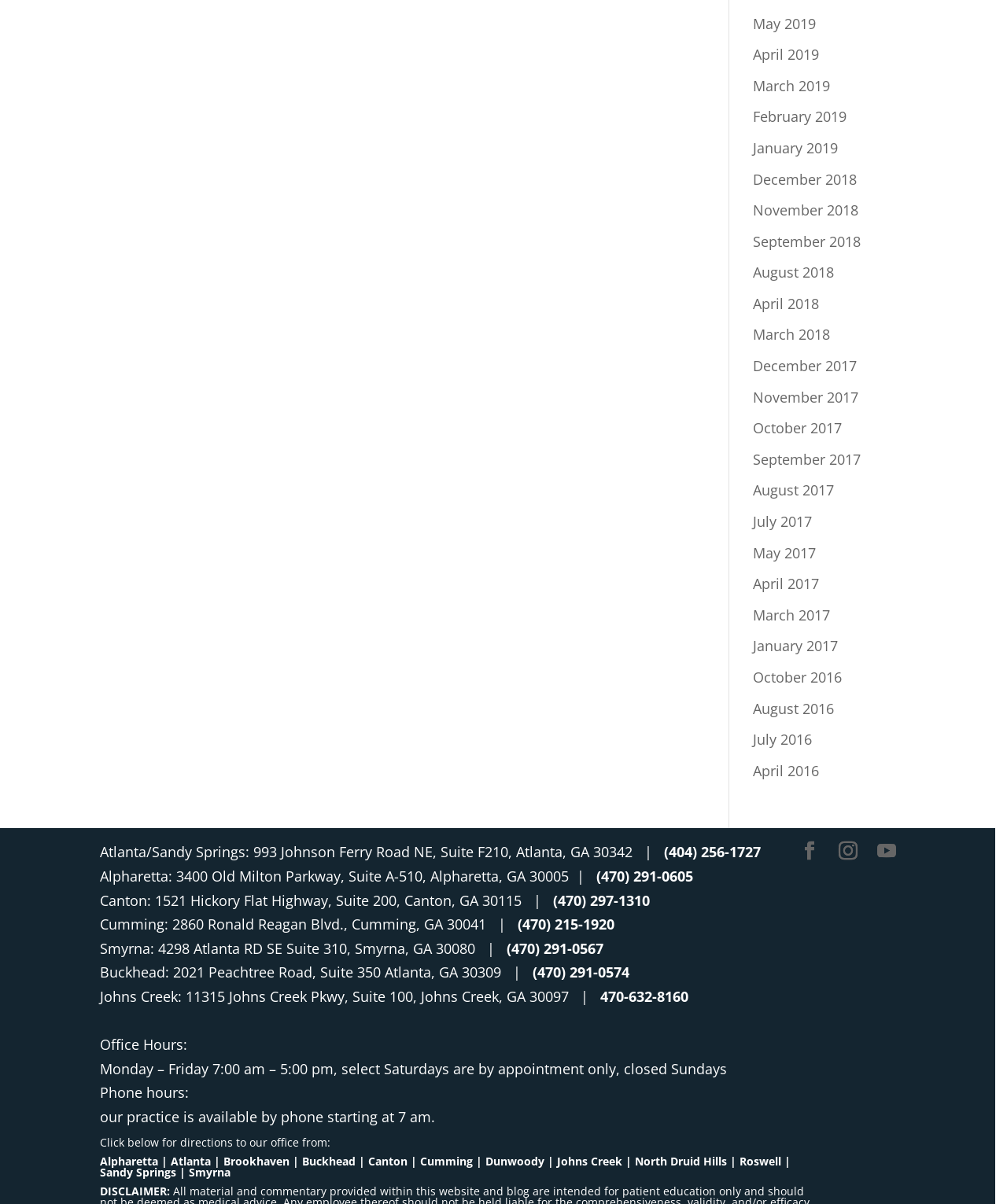Bounding box coordinates are specified in the format (top-left x, top-left y, bottom-right x, bottom-right y). All values are floating point numbers bounded between 0 and 1. Please provide the bounding box coordinate of the region this sentence describes: North Druid Hills

[0.63, 0.958, 0.721, 0.97]